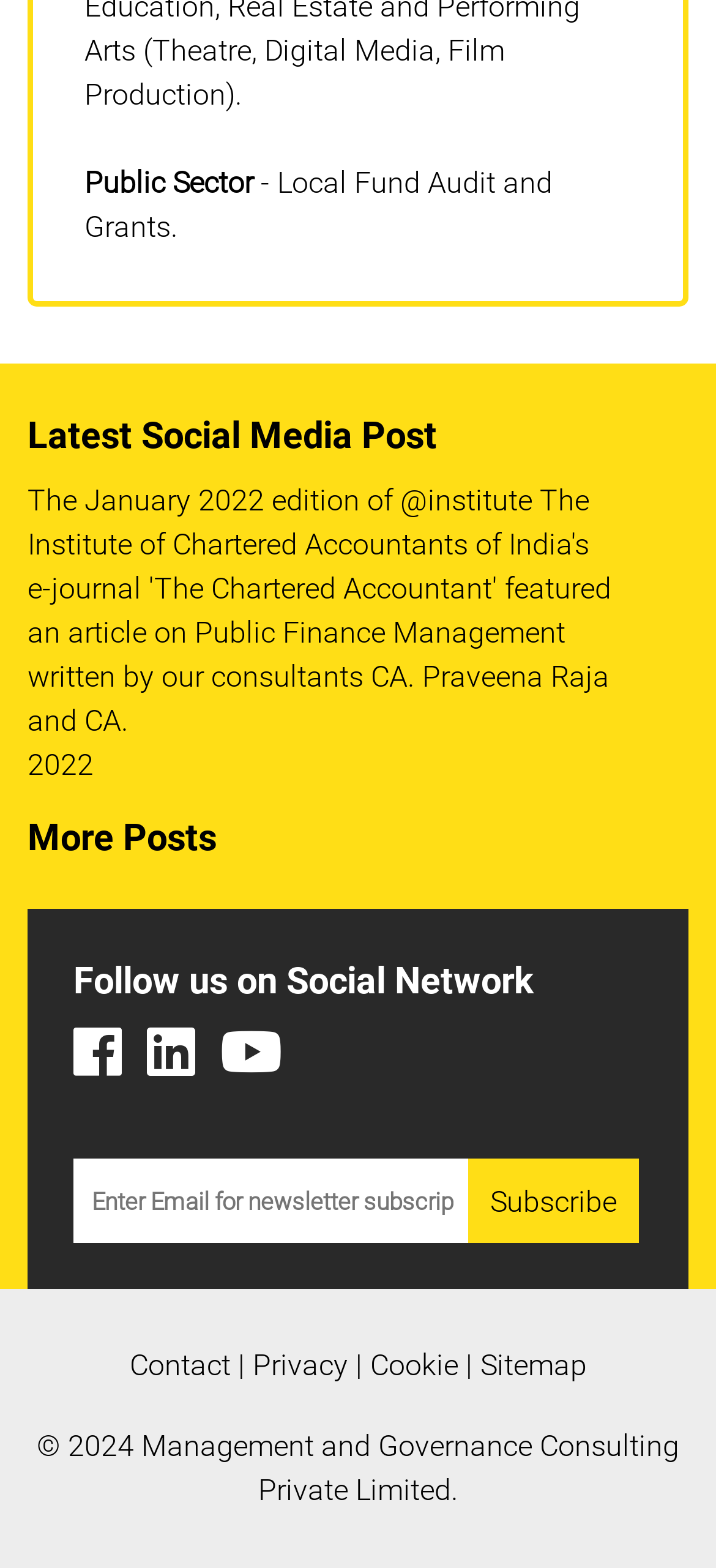Identify the bounding box coordinates for the element you need to click to achieve the following task: "Follow on Facebook". Provide the bounding box coordinates as four float numbers between 0 and 1, in the form [left, top, right, bottom].

[0.103, 0.653, 0.195, 0.689]